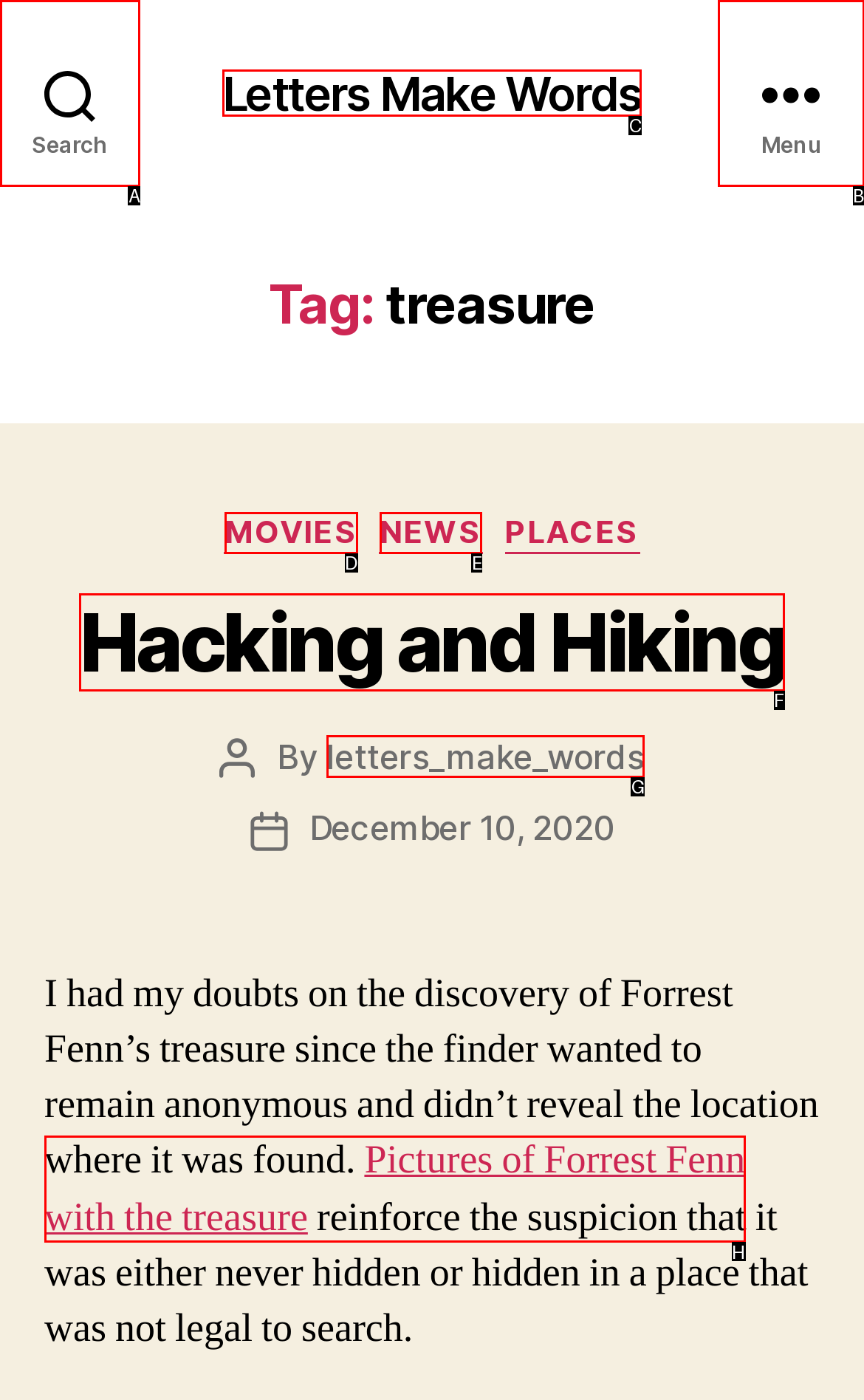Identify the correct HTML element to click for the task: Click the Search button. Provide the letter of your choice.

A